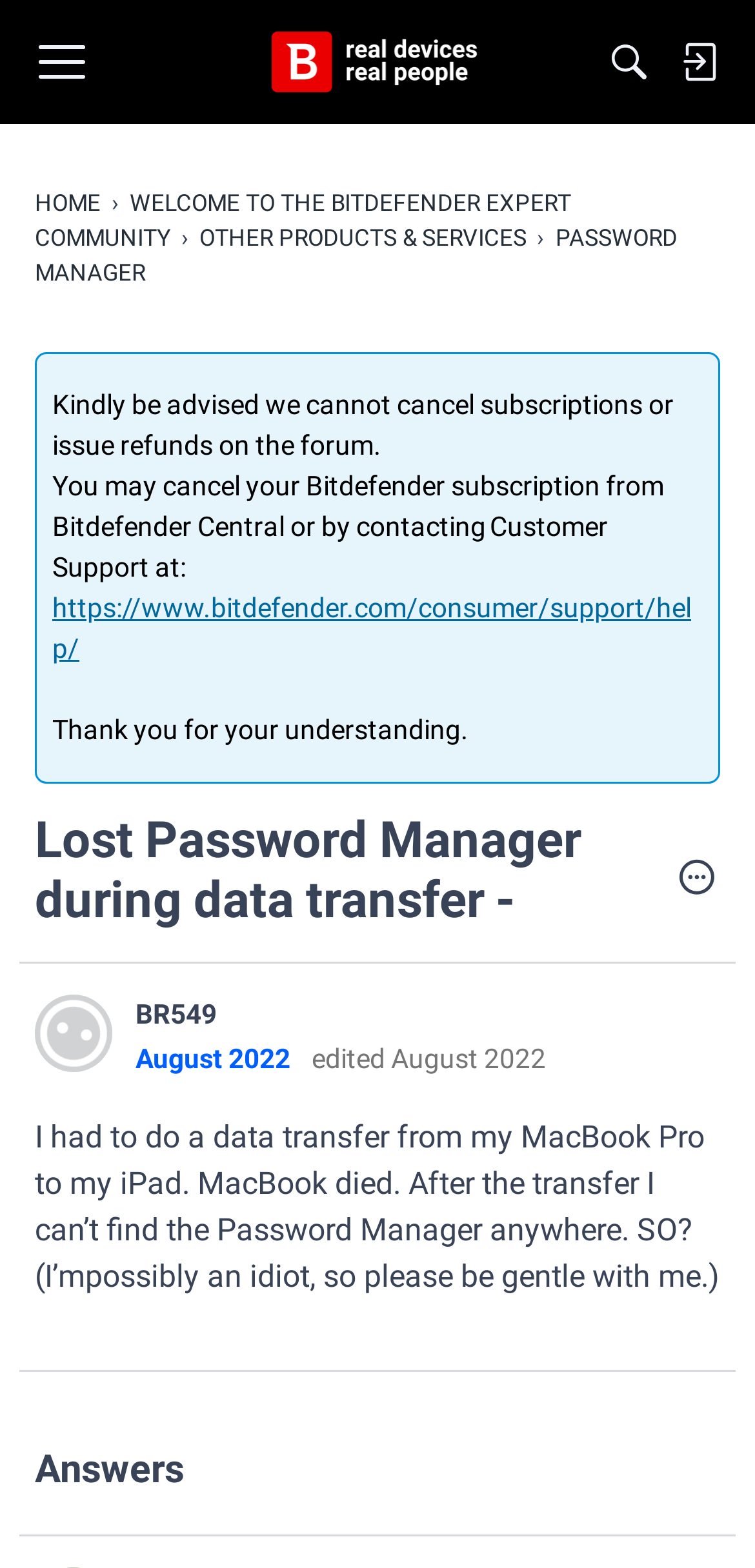Identify the bounding box coordinates of the clickable region required to complete the instruction: "View your profile". The coordinates should be given as four float numbers within the range of 0 and 1, i.e., [left, top, right, bottom].

[0.046, 0.635, 0.149, 0.684]